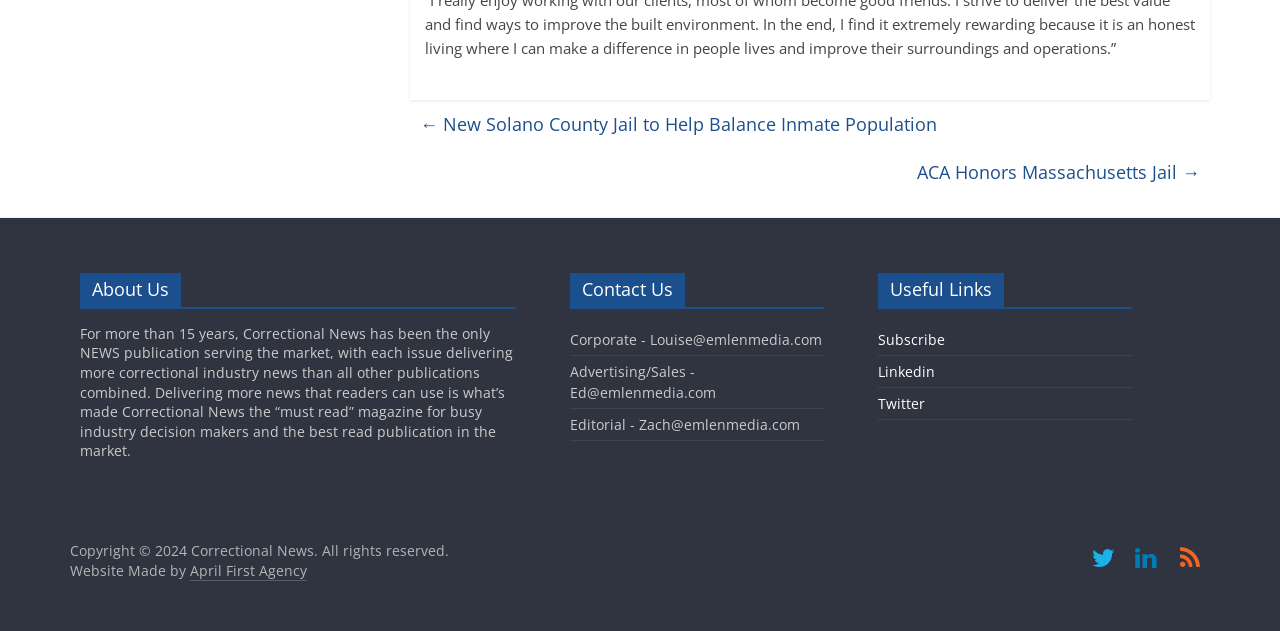Respond with a single word or phrase for the following question: 
What is the name of the magazine?

Correctional News